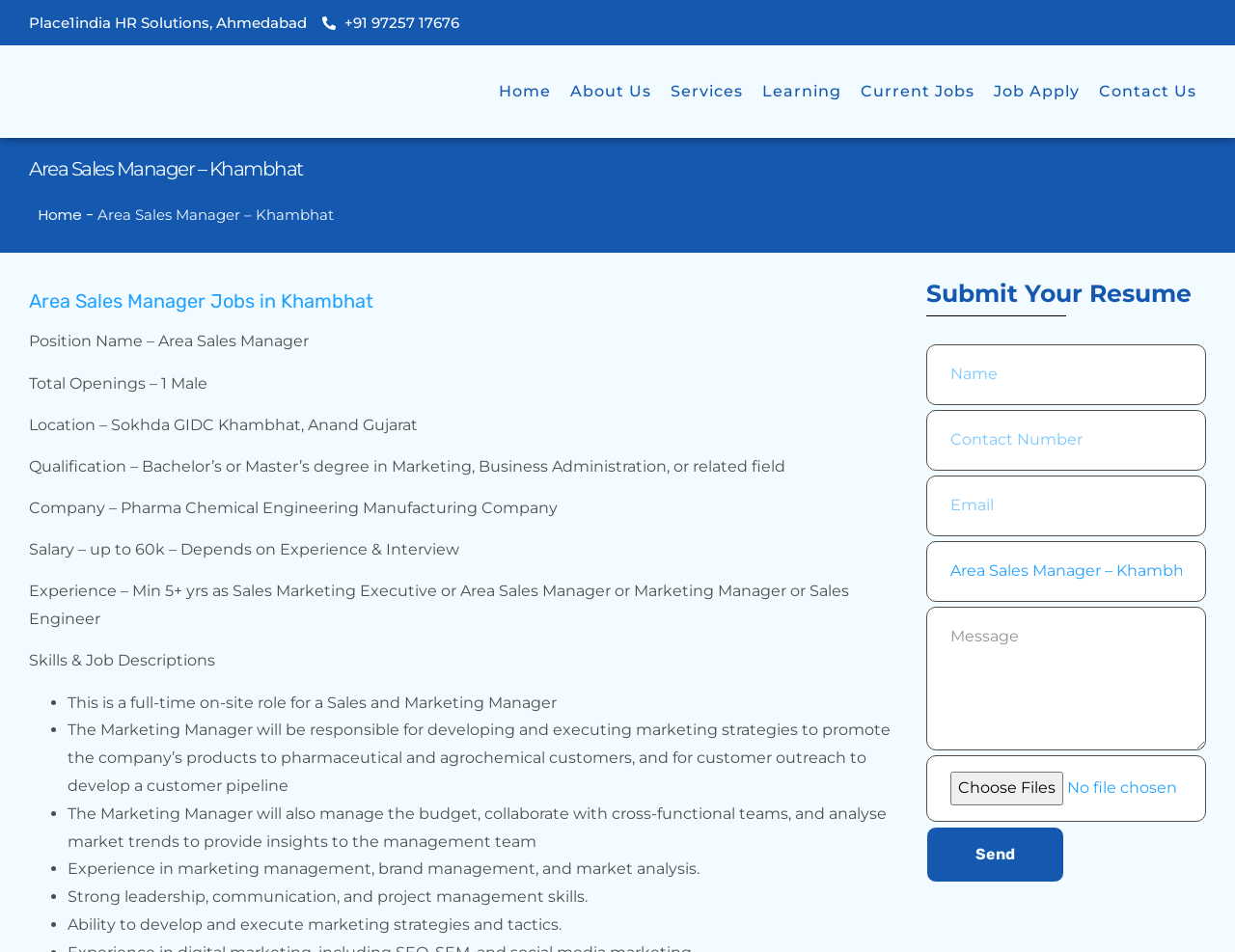Please find and provide the title of the webpage.

Area Sales Manager Jobs in Khambhat